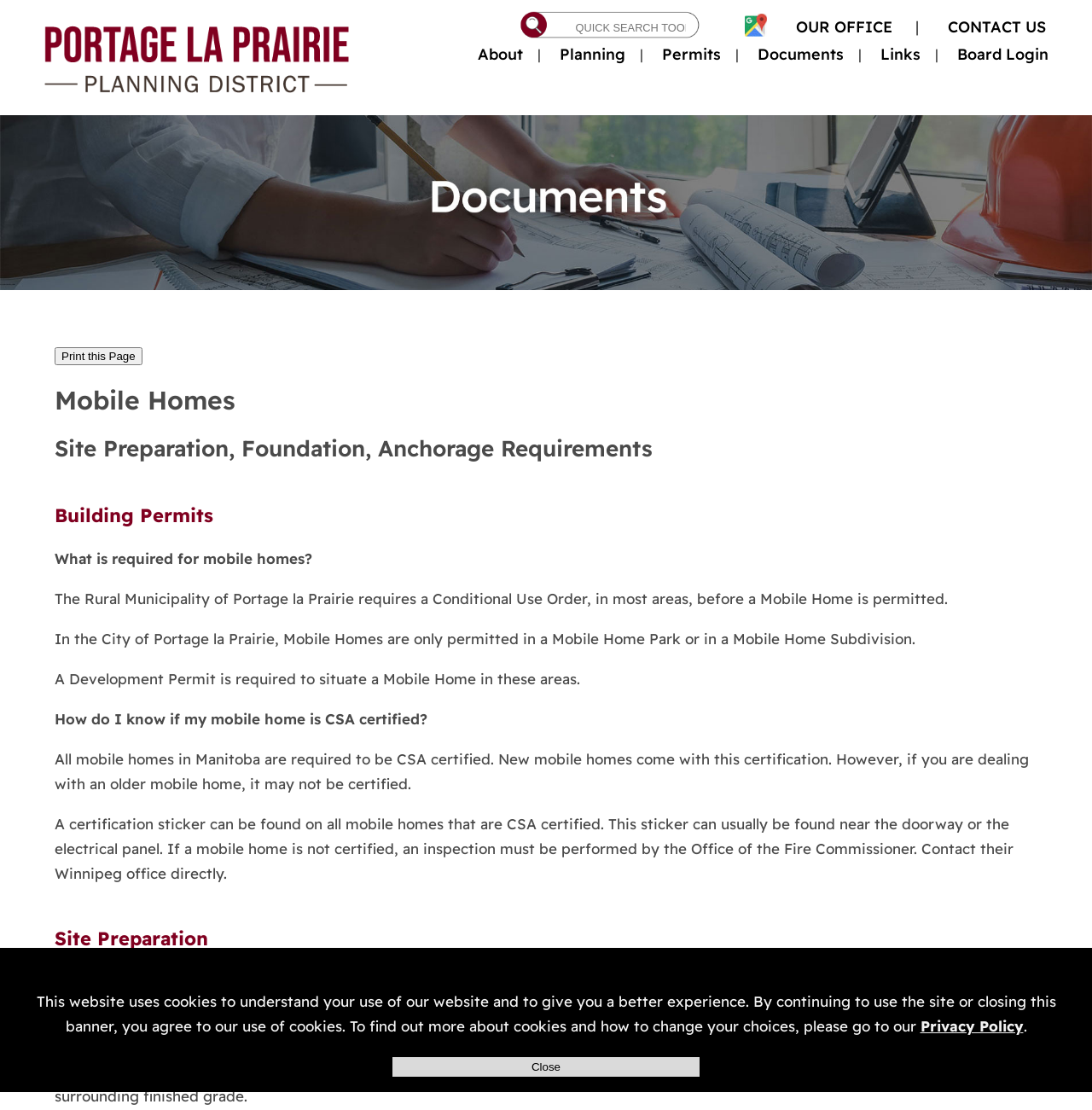Where can I find the CSA certification sticker?
Based on the screenshot, give a detailed explanation to answer the question.

The webpage states that a certification sticker can be found on all mobile homes that are CSA certified, and it is usually located near the doorway or the electrical panel.